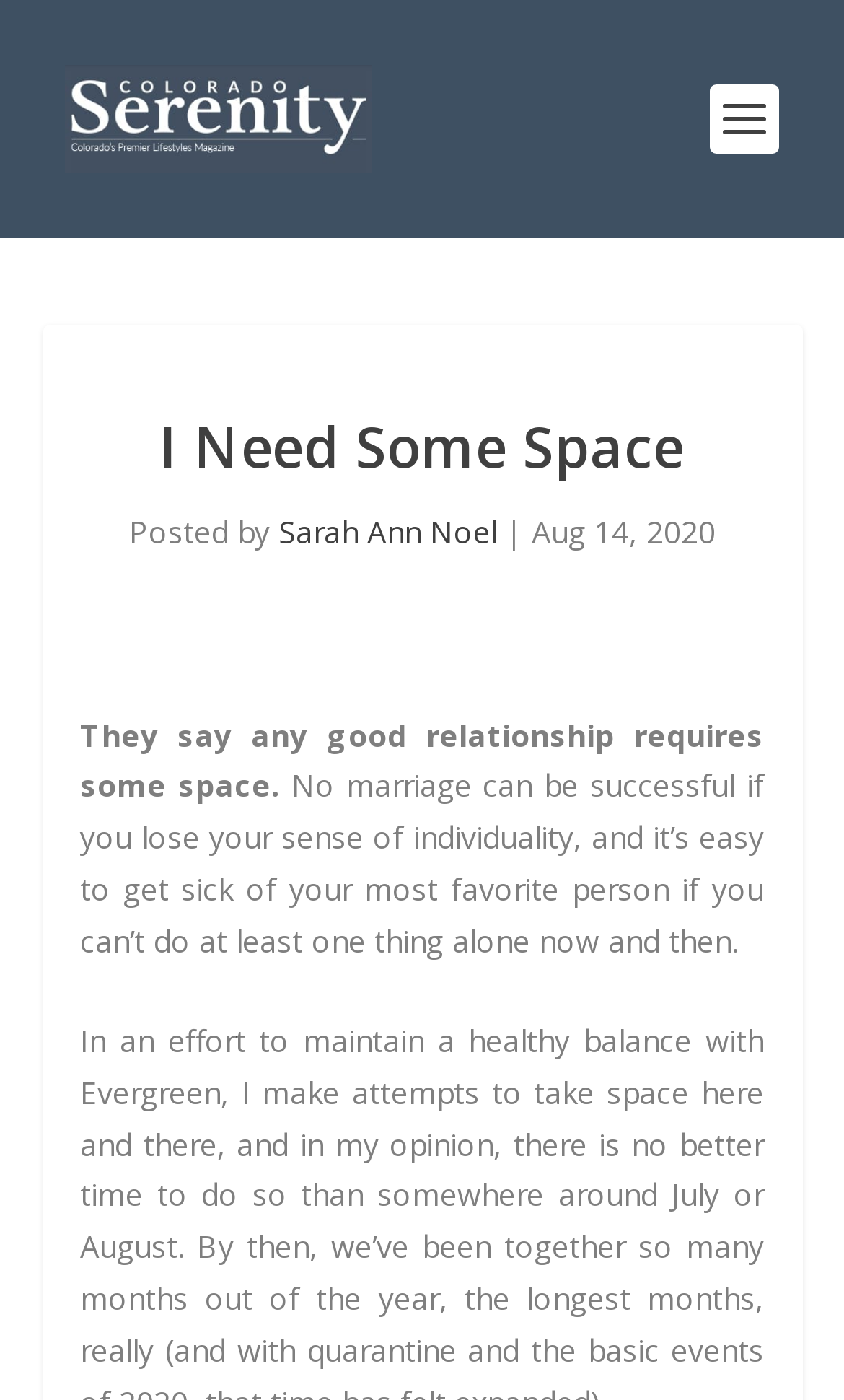Please provide a one-word or phrase answer to the question: 
What is the main topic of the article?

Importance of space in relationships